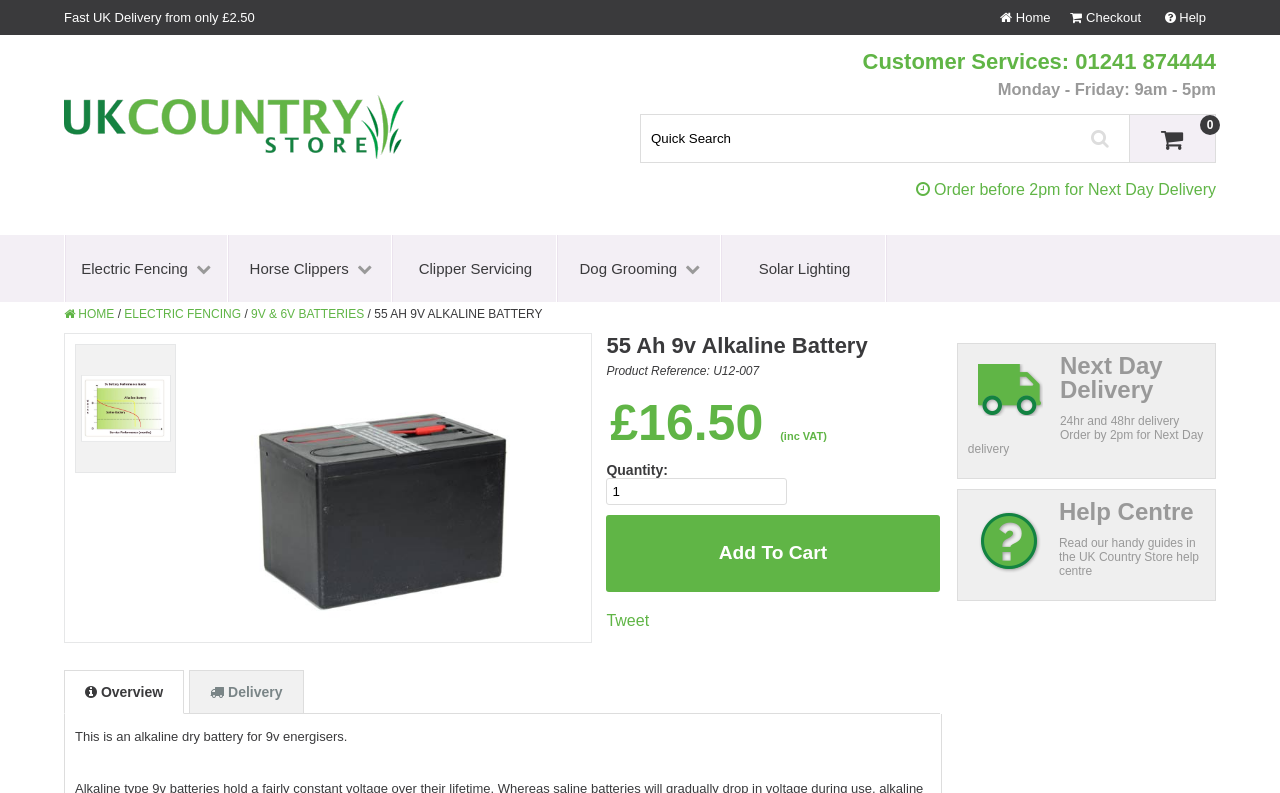What is the product reference for the 55 Ah 9v Alkaline Battery?
Observe the image and answer the question with a one-word or short phrase response.

U12-007